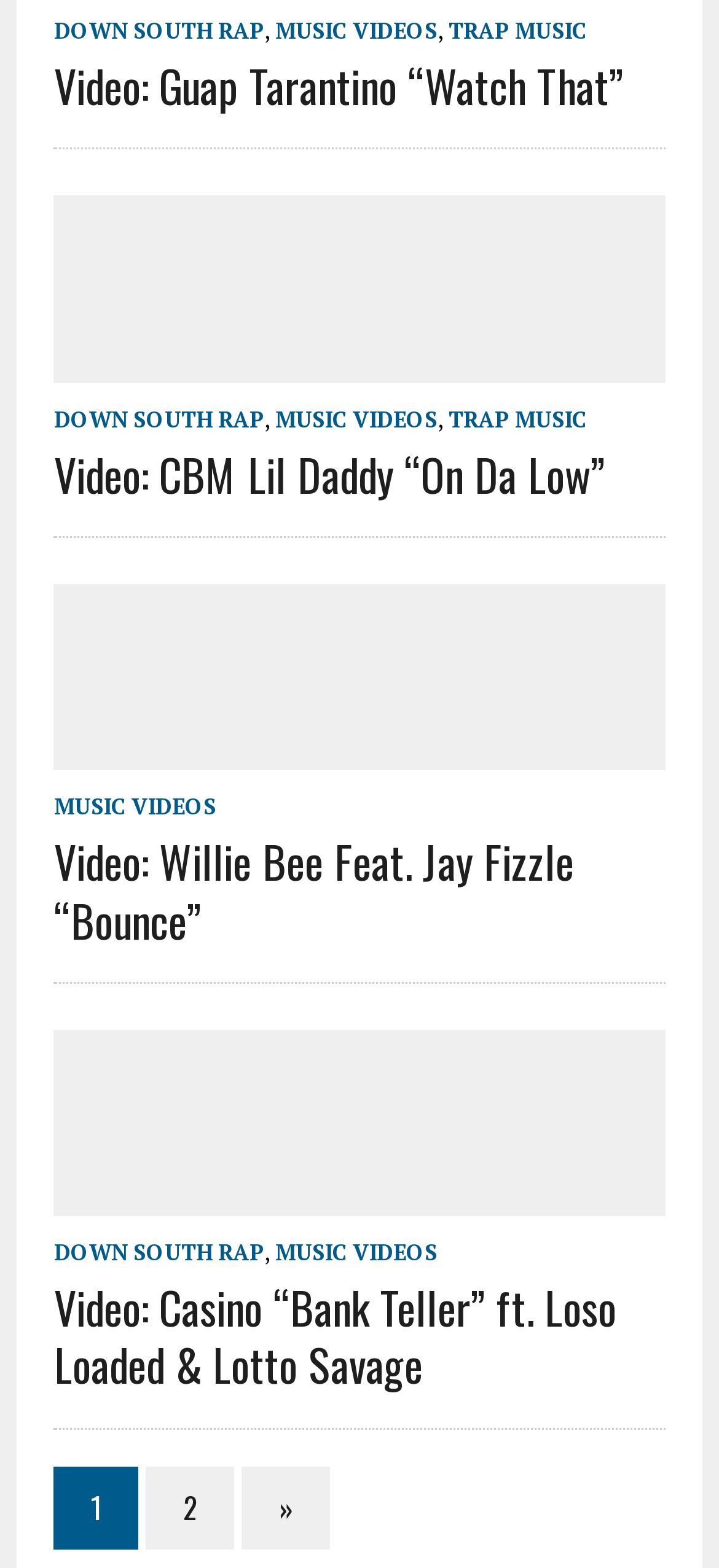Please find the bounding box coordinates of the element that you should click to achieve the following instruction: "Click on 'TRAP MUSIC'". The coordinates should be presented as four float numbers between 0 and 1: [left, top, right, bottom].

[0.624, 0.011, 0.816, 0.028]